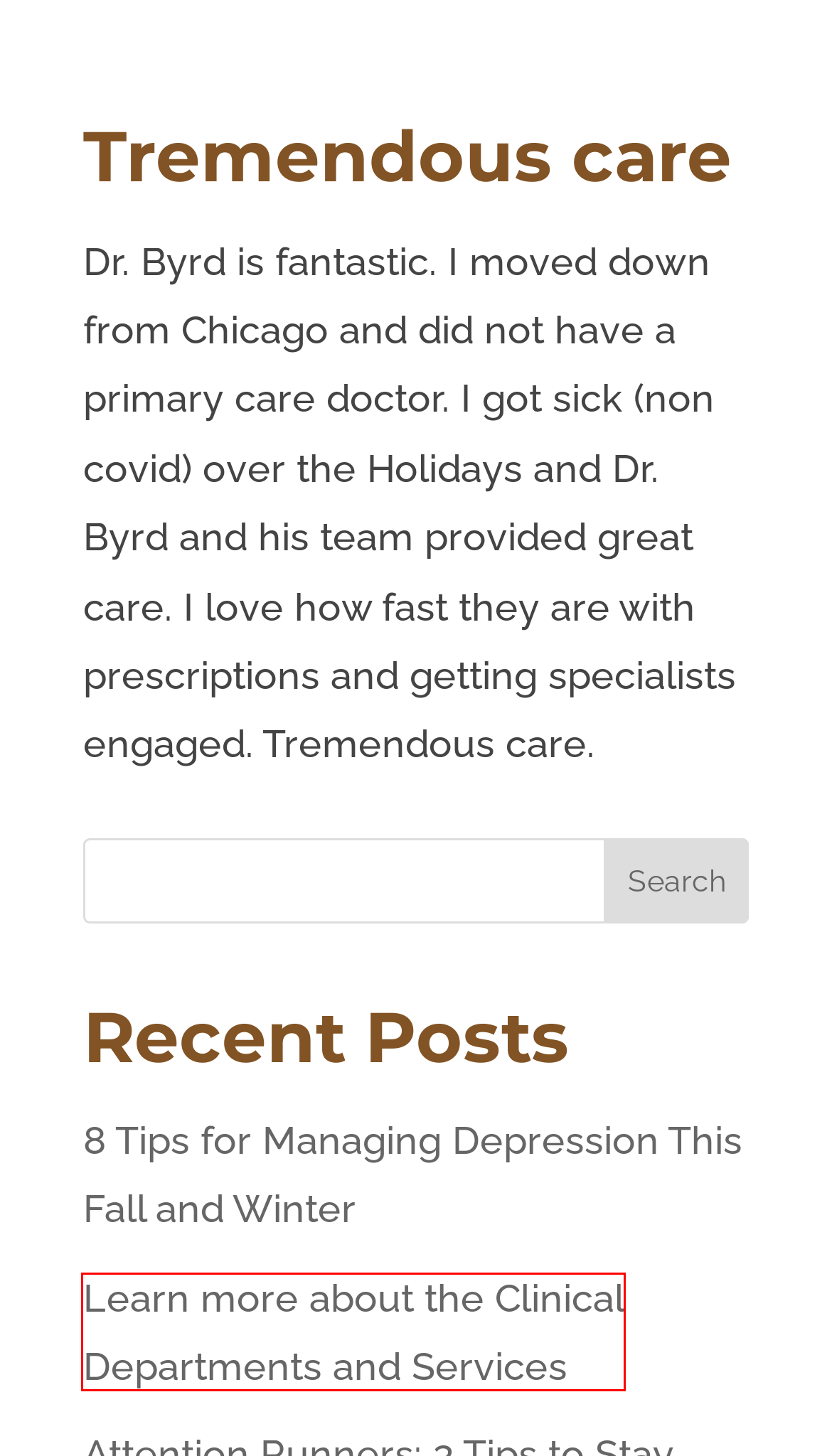Examine the webpage screenshot and identify the UI element enclosed in the red bounding box. Pick the webpage description that most accurately matches the new webpage after clicking the selected element. Here are the candidates:
A. 8 Tips for Managing Depression This Fall and Winter - C. Ron Byrd MD
B. Learn more about the Clinical Departments and Services - C. Ron Byrd MD
C. HOME - Woody Creative Woody Creative
D. 8 Tips to Sleep Better and Wake Up Refreshed - C. Ron Byrd MD
E. About Us - C. Ron Byrd MD
F. Contact Us - C. Ron Byrd MD
G. Patient Paperwork - C. Ron Byrd MD
H. Healthy Resources - C. Ron Byrd MD

B